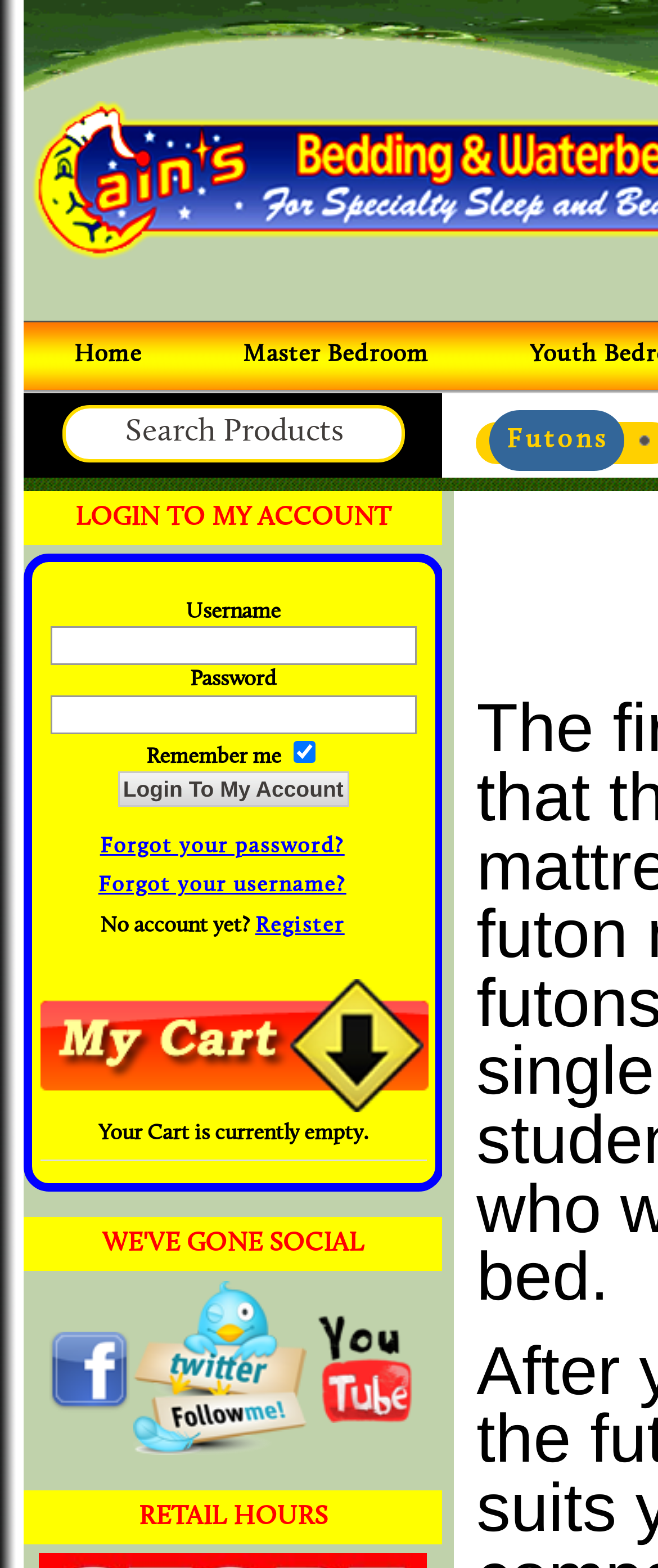What is the username input field's position?
By examining the image, provide a one-word or phrase answer.

left: 0.076, top: 0.4